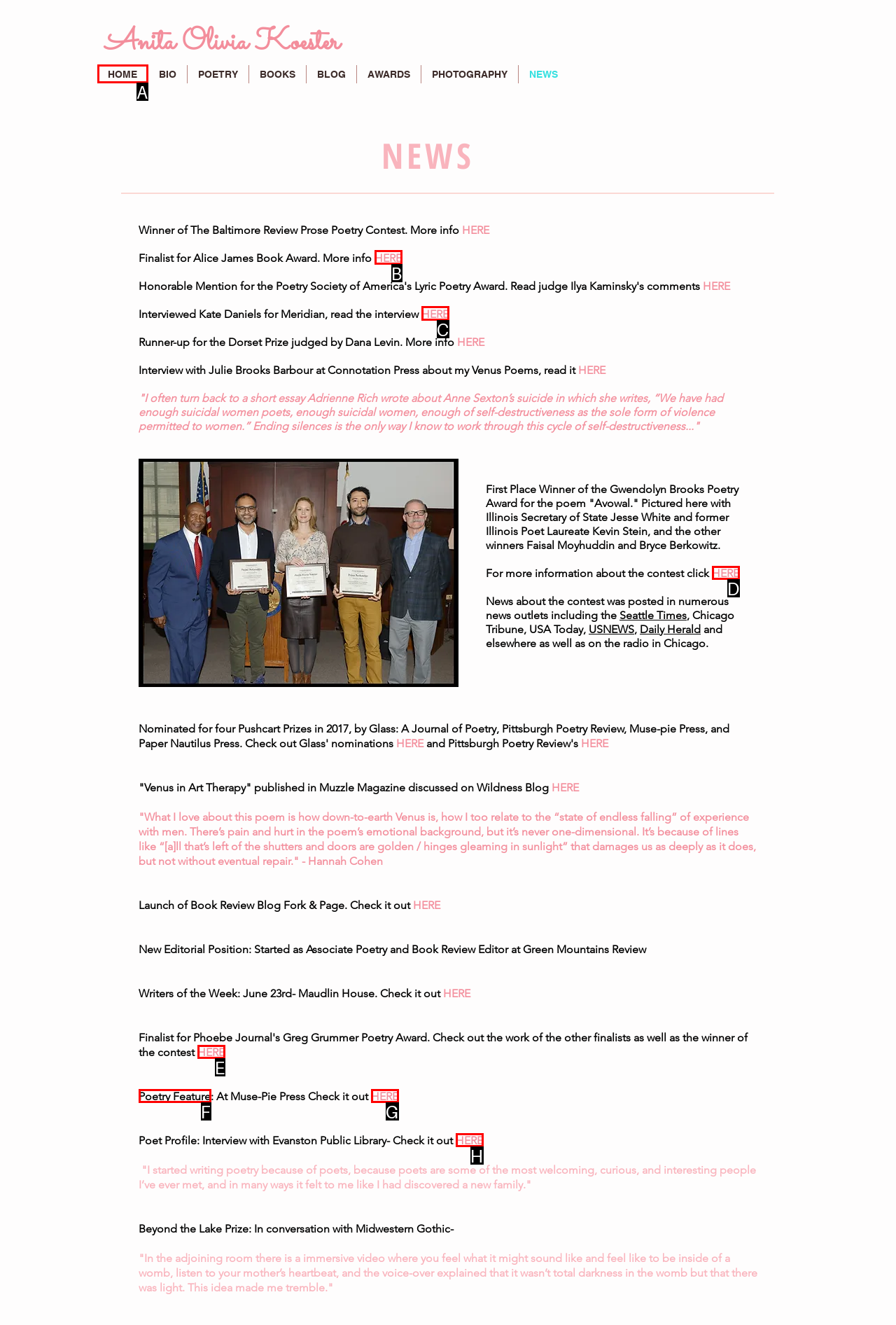Identify the letter of the option that best matches the following description: HERE. Respond with the letter directly.

H